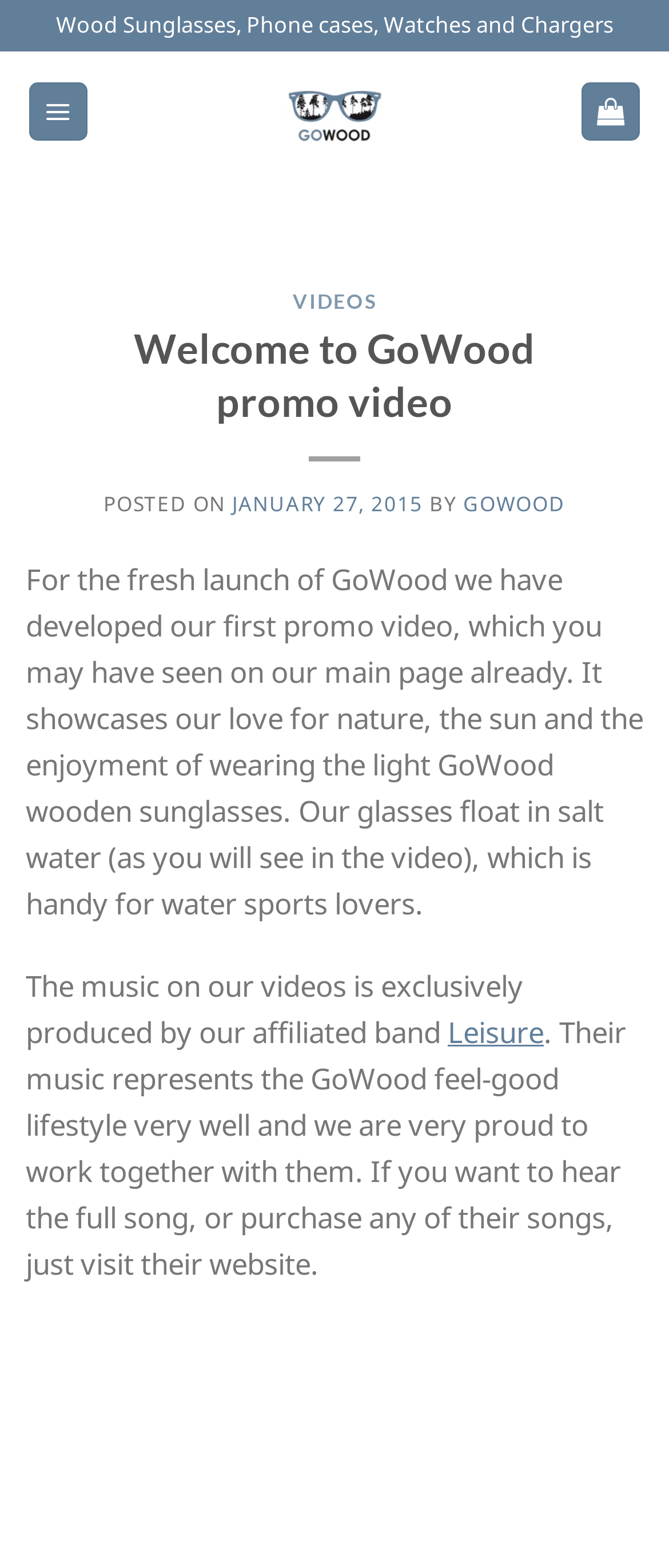Find the bounding box coordinates of the element's region that should be clicked in order to follow the given instruction: "Read the blog post about the promo video". The coordinates should consist of four float numbers between 0 and 1, i.e., [left, top, right, bottom].

[0.103, 0.206, 0.897, 0.273]